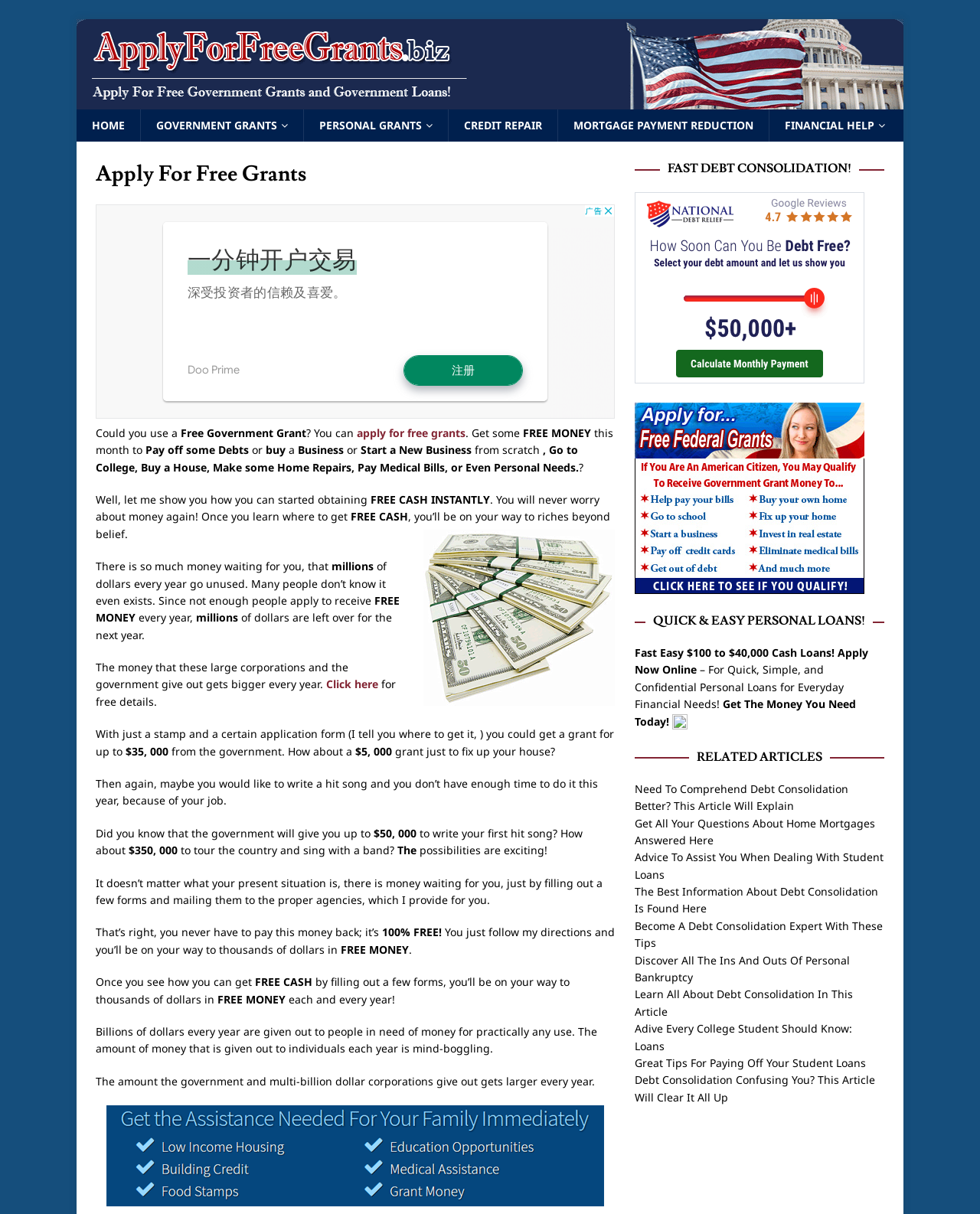What is the purpose of the 'FAST DEBT CONSOLIDATION!' section?
Please answer the question with as much detail as possible using the screenshot.

The 'FAST DEBT CONSOLIDATION!' section appears to be promoting debt relief services, which suggests that its purpose is to provide information or resources on how to consolidate and relieve debt.